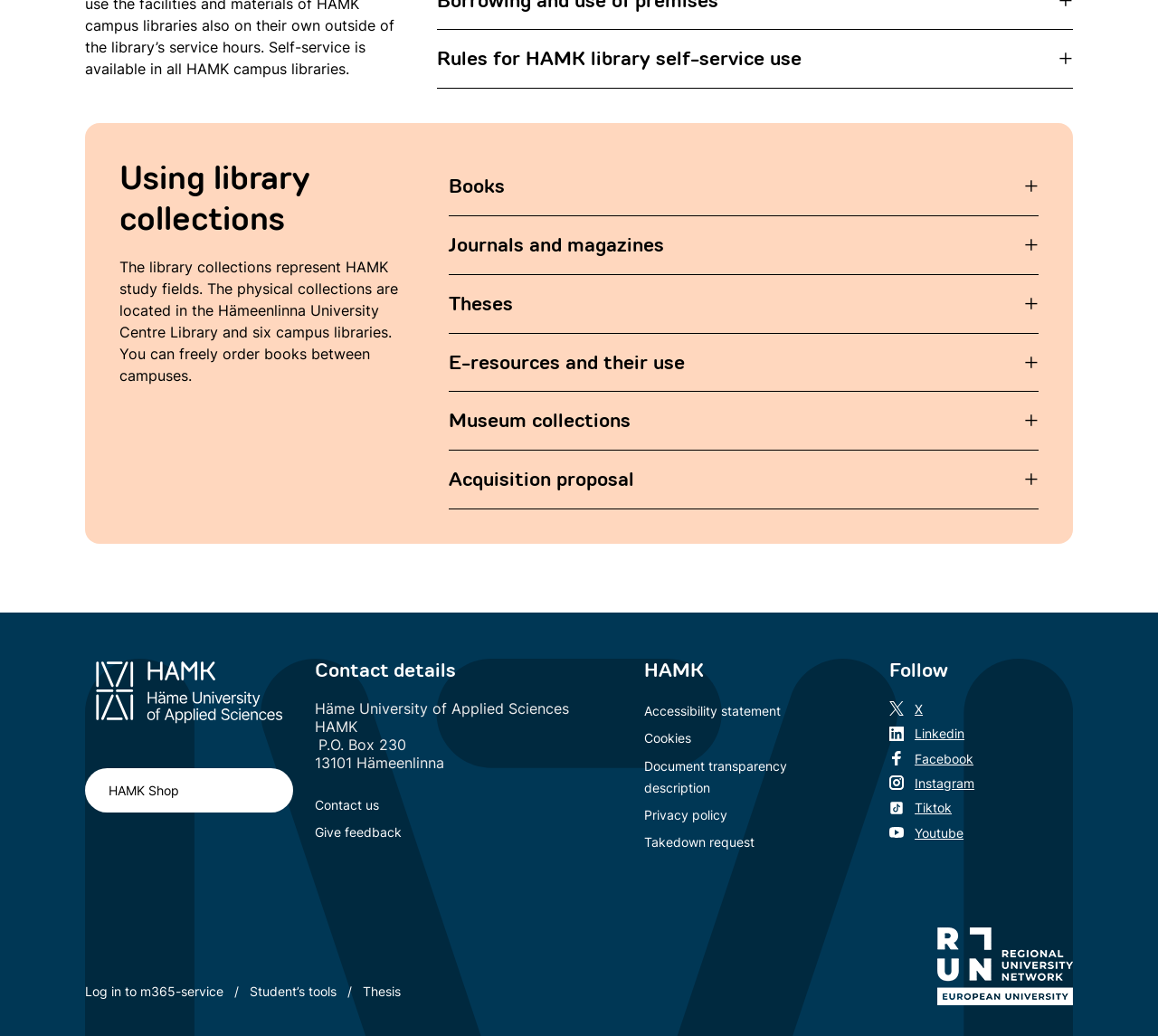What types of collections are available in the library?
Respond with a short answer, either a single word or a phrase, based on the image.

Books, Journals, Theses, etc.